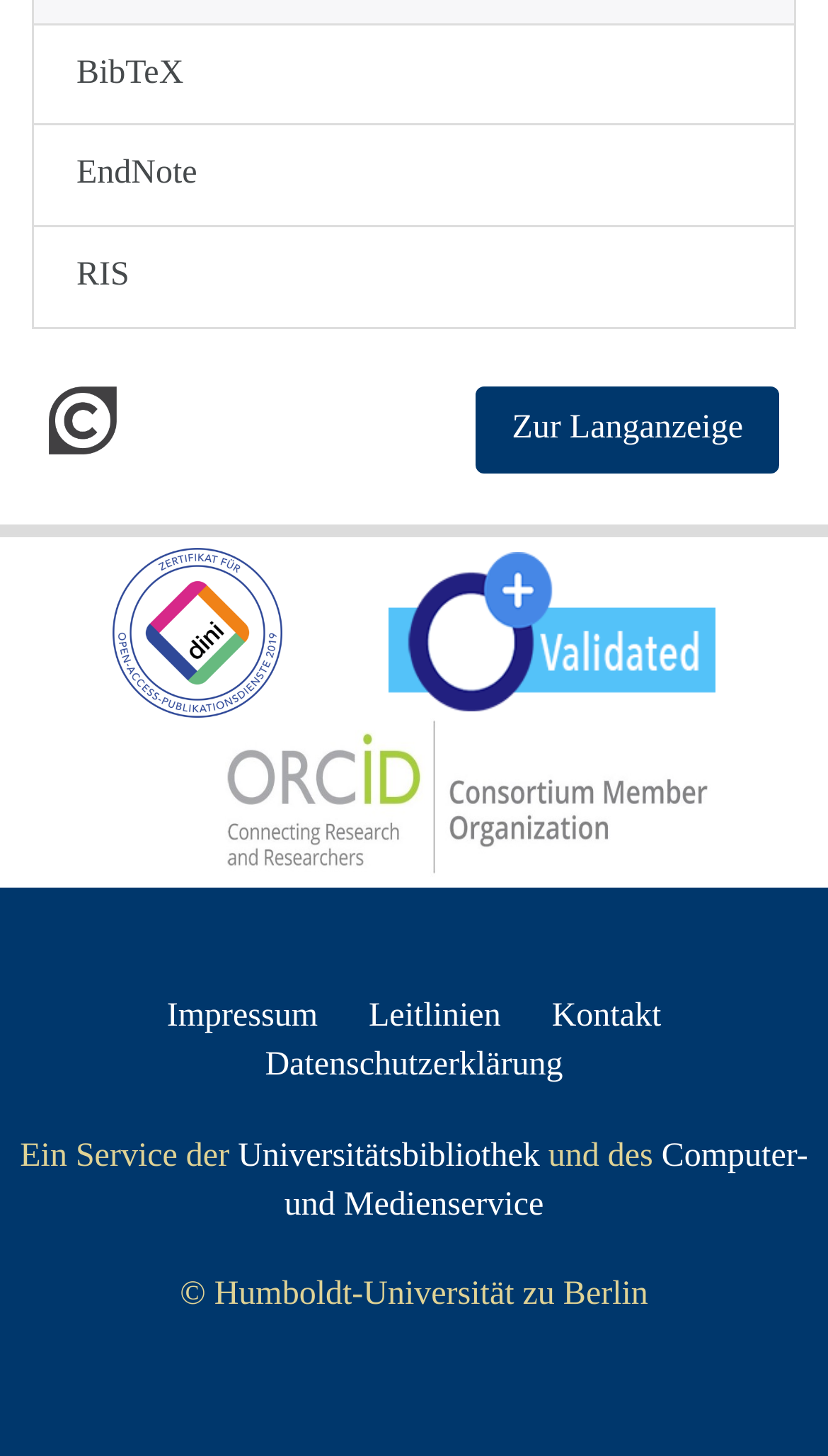Find the bounding box coordinates for the area you need to click to carry out the instruction: "Open ORCID Consortium". The coordinates should be four float numbers between 0 and 1, indicated as [left, top, right, bottom].

[0.142, 0.534, 0.858, 0.559]